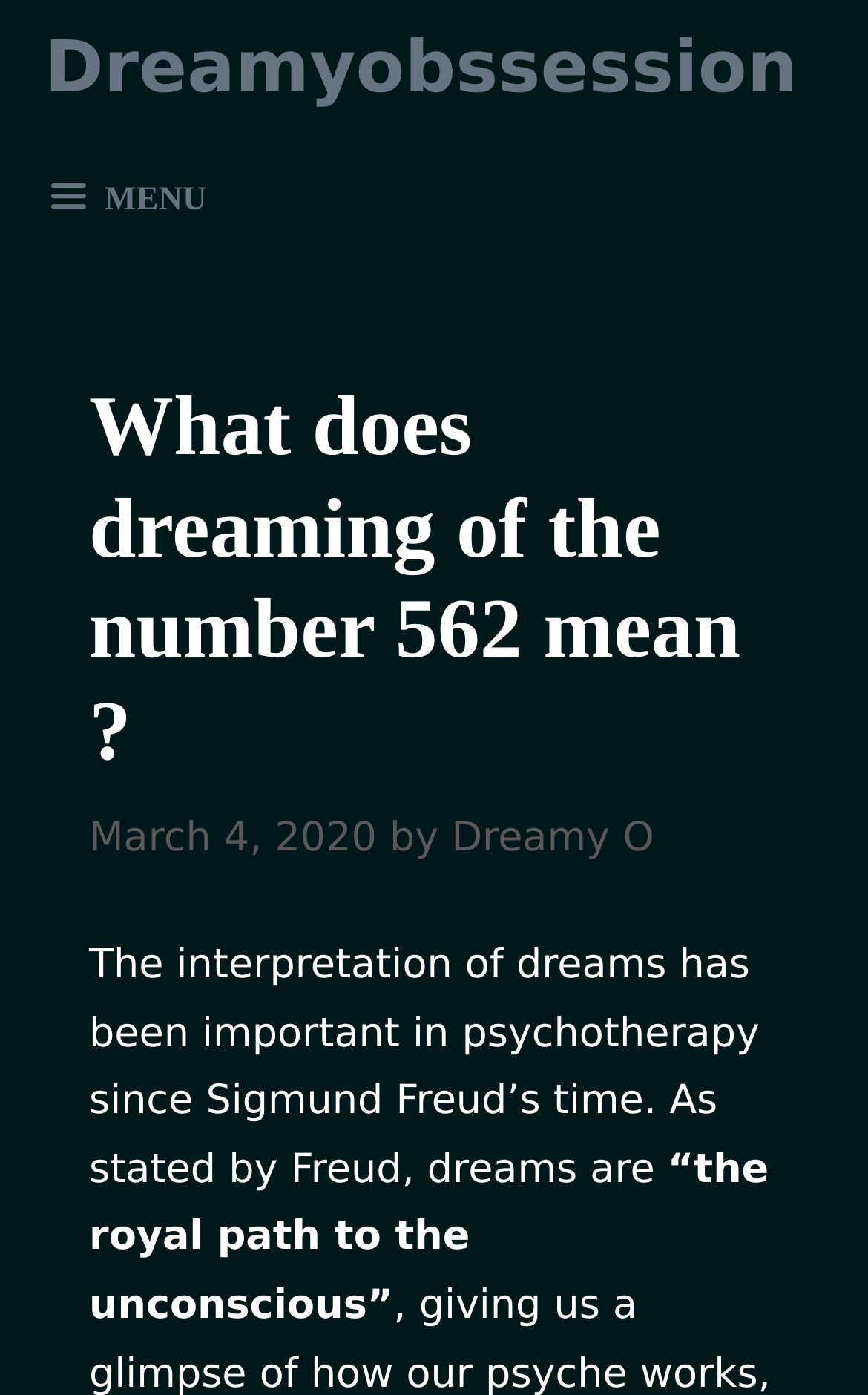Deliver a detailed narrative of the webpage's visual and textual elements.

The webpage is about the interpretation of dreams, specifically focusing on the meaning of dreaming of the number 562. At the top-left corner, there is a link to "Dreamyobssession". Next to it, on the top-left side, is a button with a menu icon, which controls the mobile menu. 

Below the top section, there is a main content area with a heading that repeats the question "What does dreaming of the number 562 mean?" This heading is positioned near the top of the content area. 

Underneath the heading, there is a timestamp indicating that the content was posted on March 4, 2020, followed by the author's name, "Dreamy O", which is a link. 

The main content of the webpage starts with a paragraph of text that discusses the importance of dream interpretation in psychotherapy, referencing Sigmund Freud's work. The text continues, quoting Freud's statement that dreams are "the royal path to the unconscious".